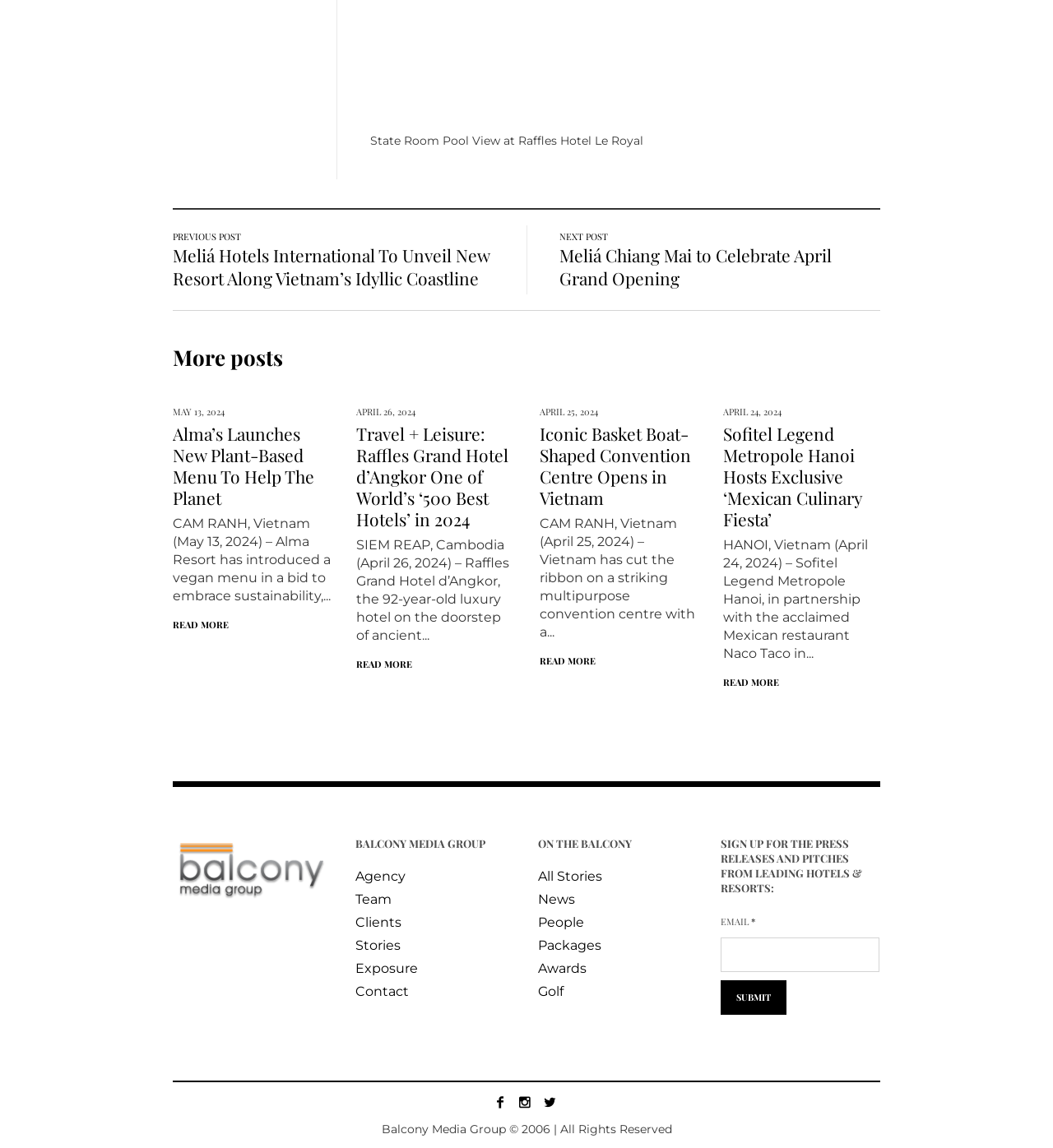Please identify the bounding box coordinates of the element I should click to complete this instruction: 'Click on 'SUBMIT''. The coordinates should be given as four float numbers between 0 and 1, like this: [left, top, right, bottom].

[0.684, 0.854, 0.747, 0.884]